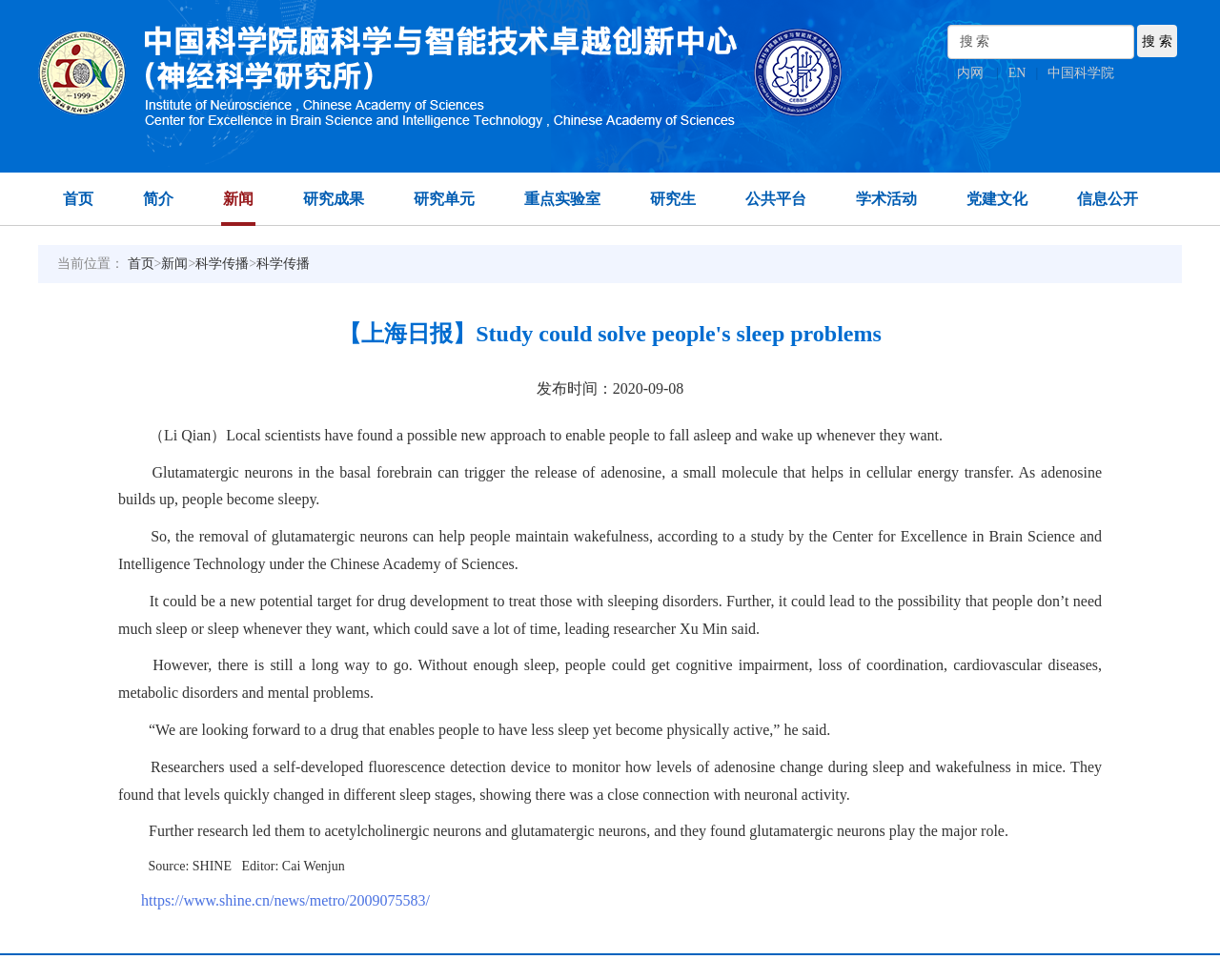Locate the bounding box coordinates of the element I should click to achieve the following instruction: "search for keywords".

[0.776, 0.025, 0.929, 0.06]